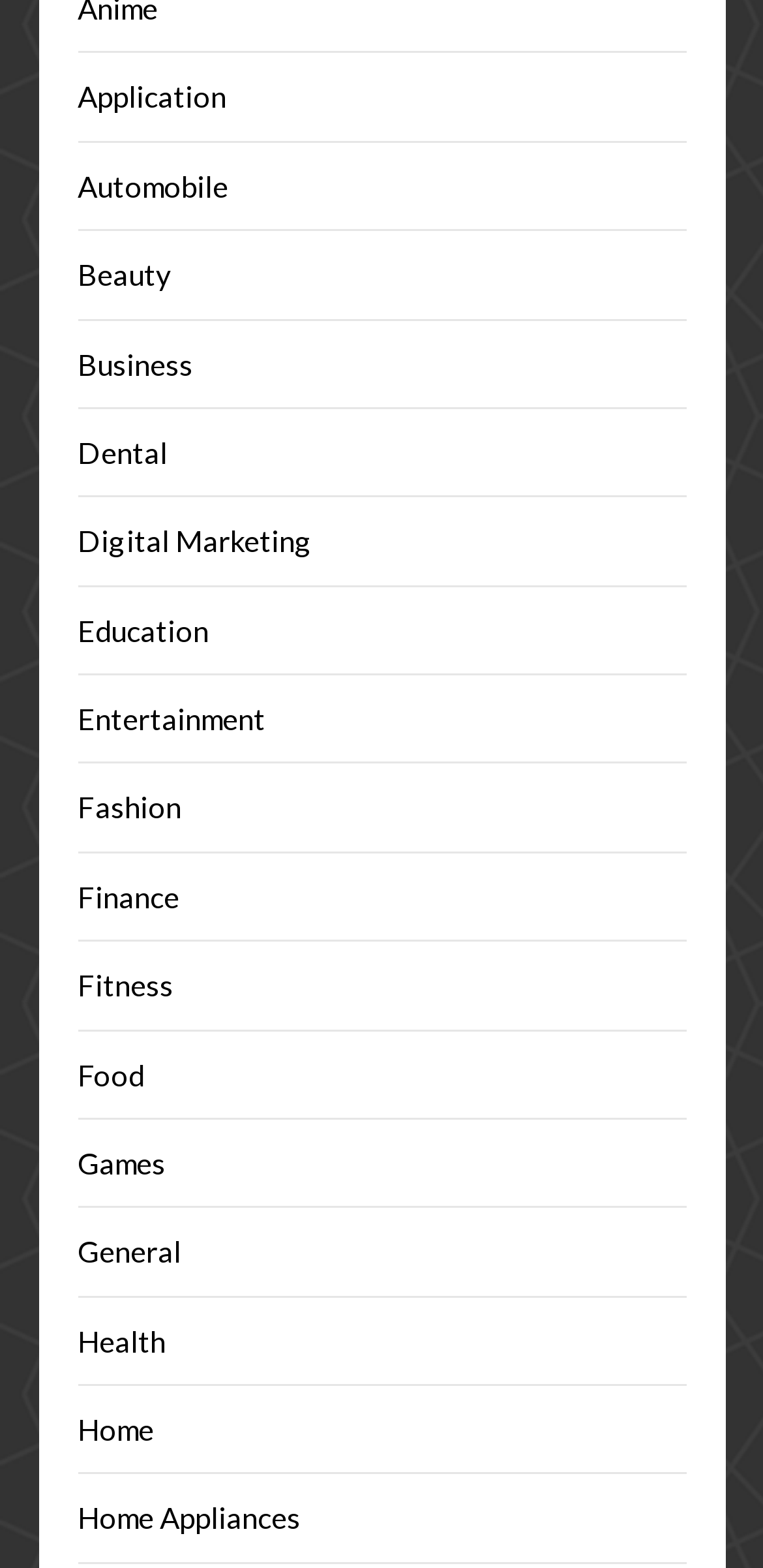Provide a short answer using a single word or phrase for the following question: 
How many categories are related to health?

Two